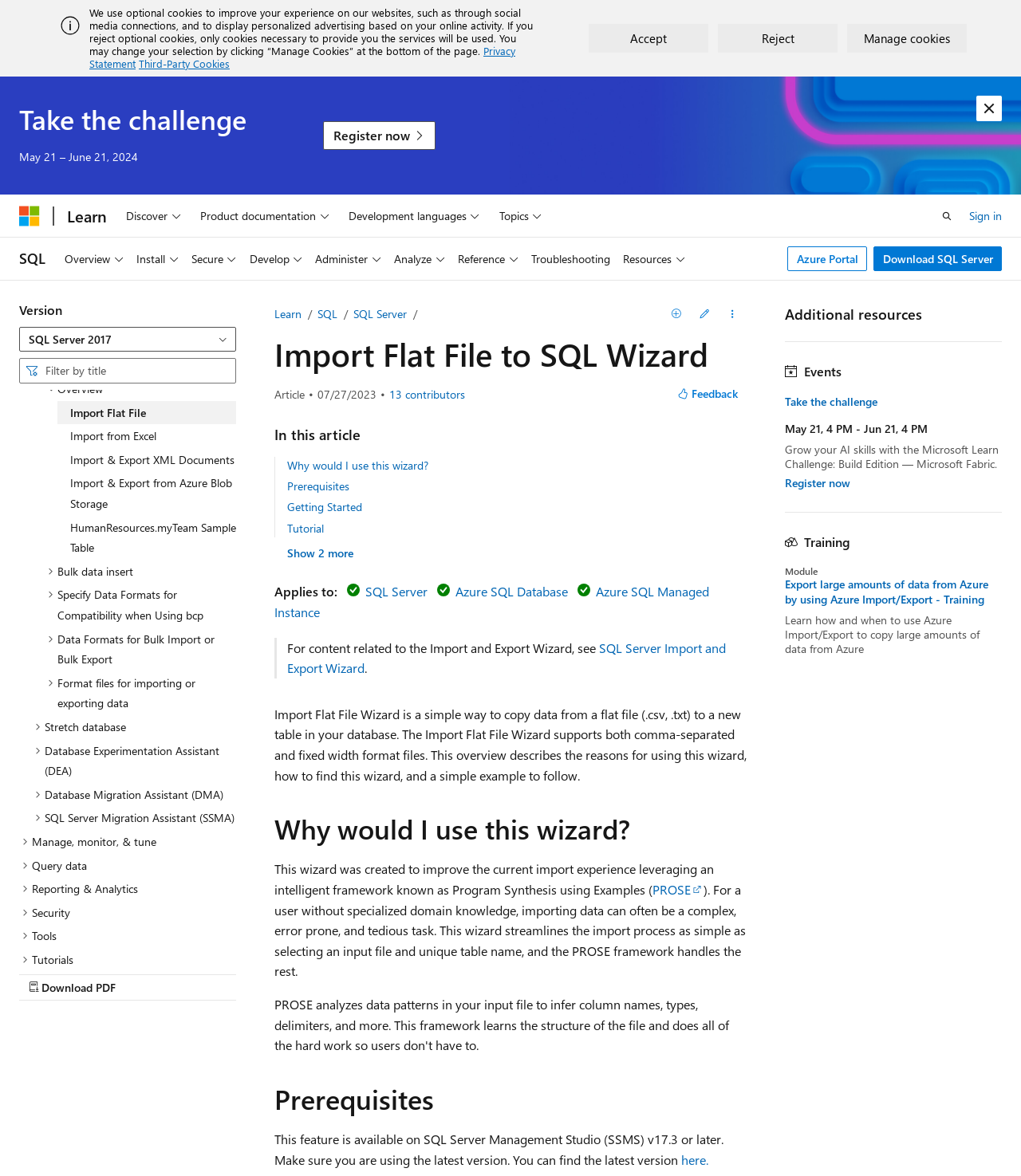What is the topic of the selected tree item in the 'Table of contents'?
Please elaborate on the answer to the question with detailed information.

I found the 'Table of contents' at [0.019, 0.331, 0.231, 0.828] and looked for the selected tree item, which is 'Migrate & load data' at [0.019, 0.083, 0.231, 0.706].